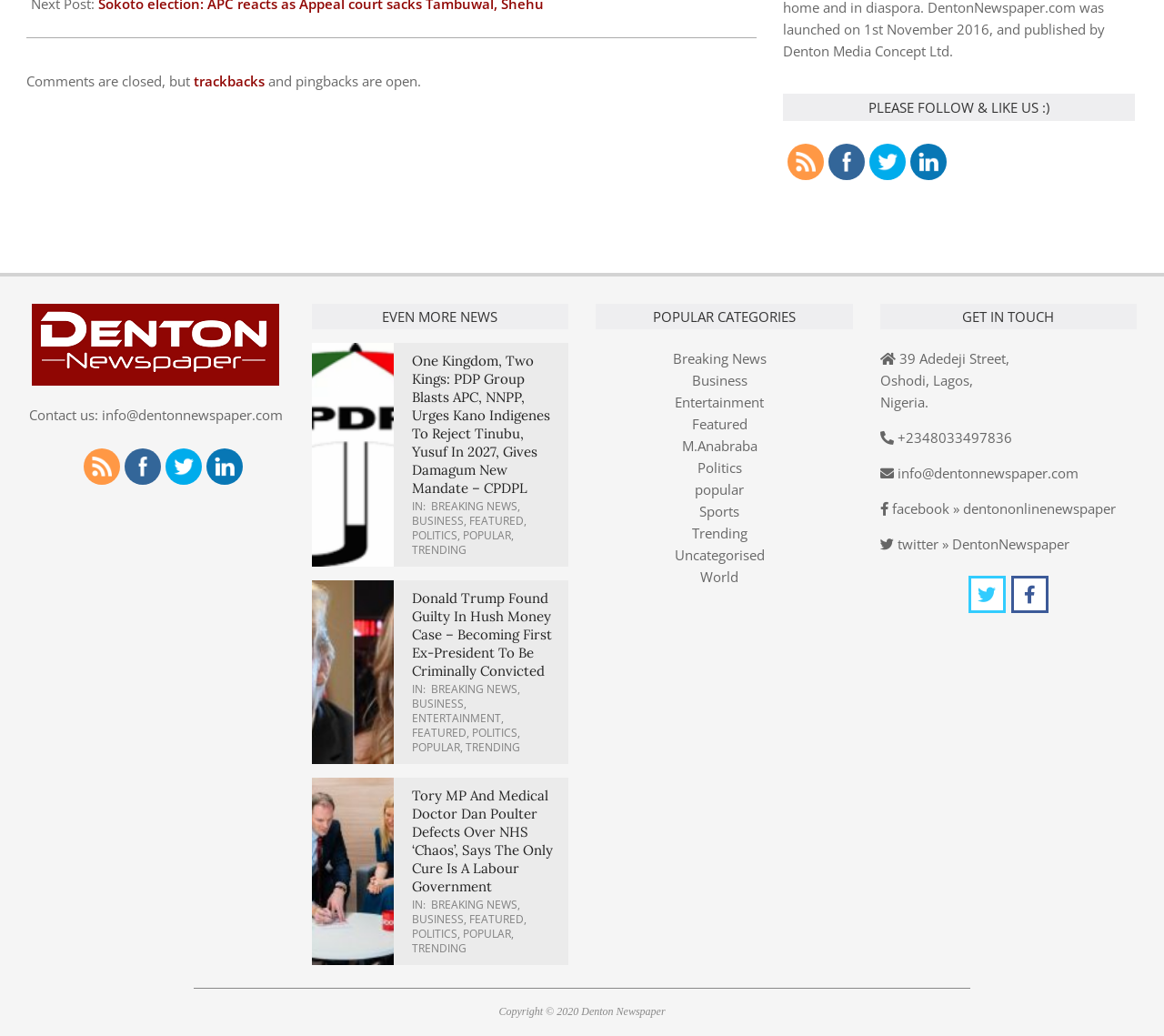Use the information in the screenshot to answer the question comprehensively: What is the title of the first news article?

I found the title of the first news article by looking at the heading element with the text 'One Kingdom, Two Kings: PDP Group Blasts APC, NNPP, Urges Kano Indigenes To Reject Tinubu, Yusuf In 2027, Gives Damagum New Mandate – CPDPL', which is a common format for news article titles.